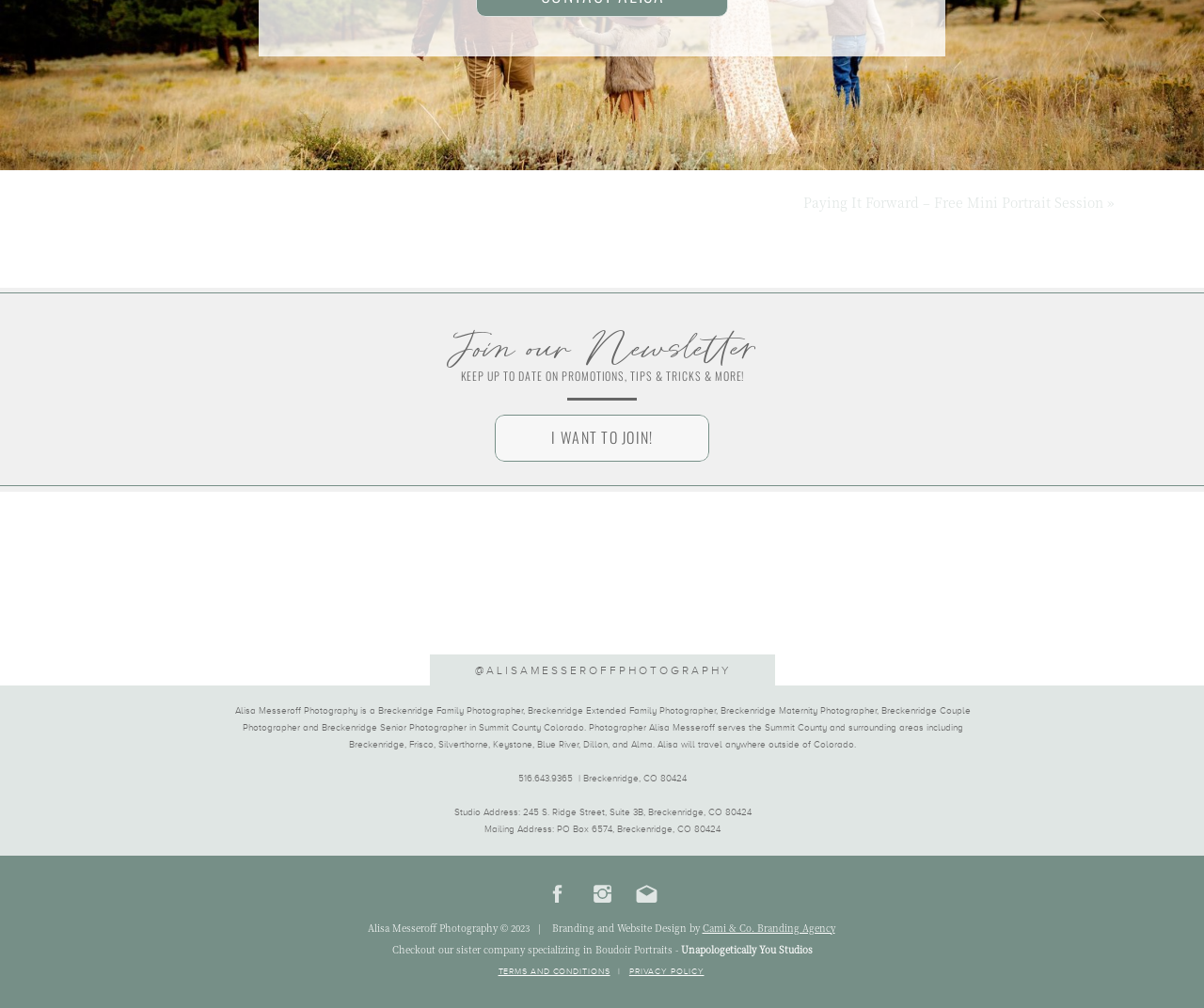From the webpage screenshot, identify the region described by 10.15.130 Public actions. Provide the bounding box coordinates as (top-left x, top-left y, bottom-right x, bottom-right y), with each value being a floating point number between 0 and 1.

None